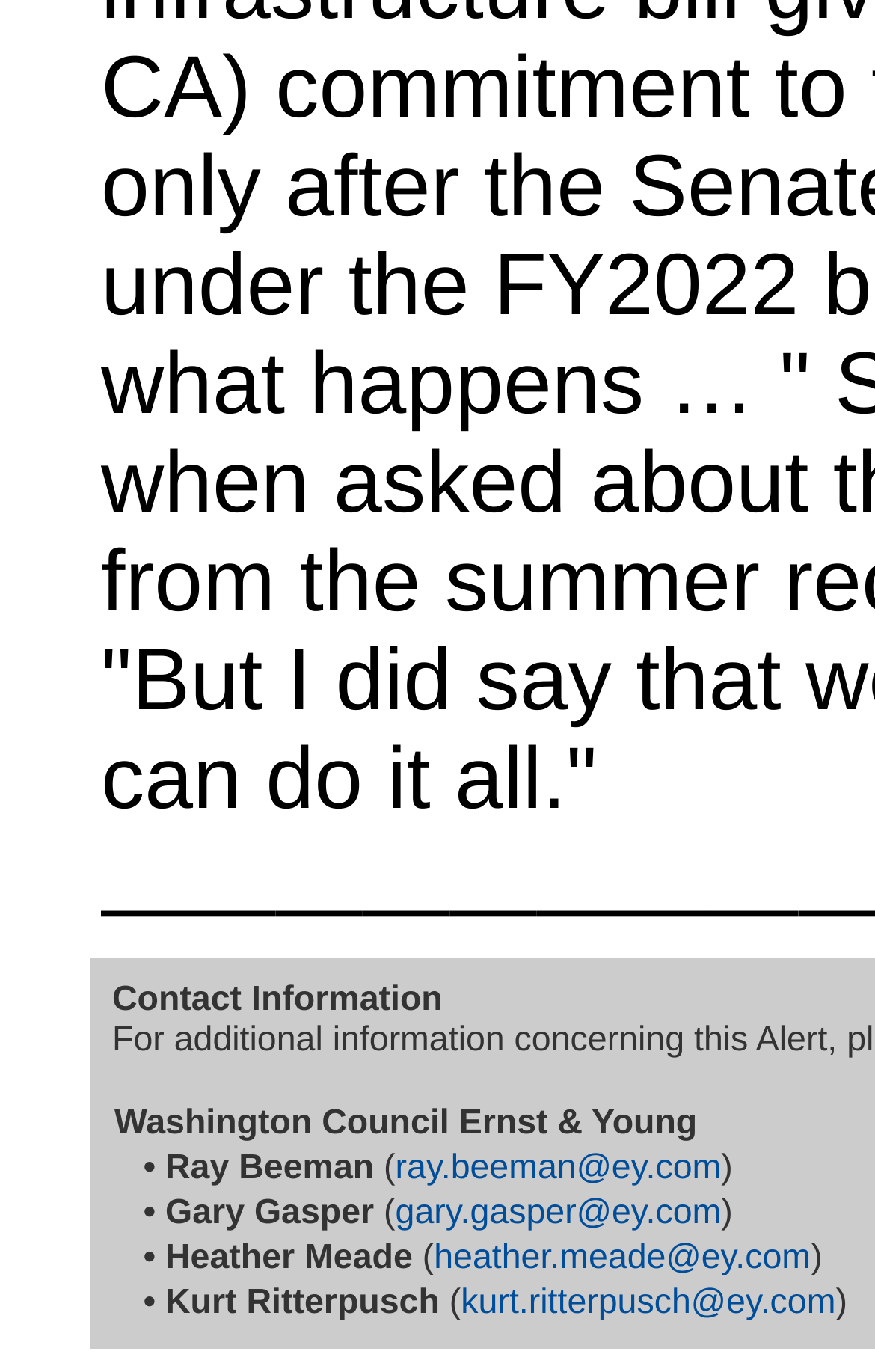Using the element description: "gary.gasper@ey.com", determine the bounding box coordinates for the specified UI element. The coordinates should be four float numbers between 0 and 1, [left, top, right, bottom].

[0.452, 0.871, 0.824, 0.899]